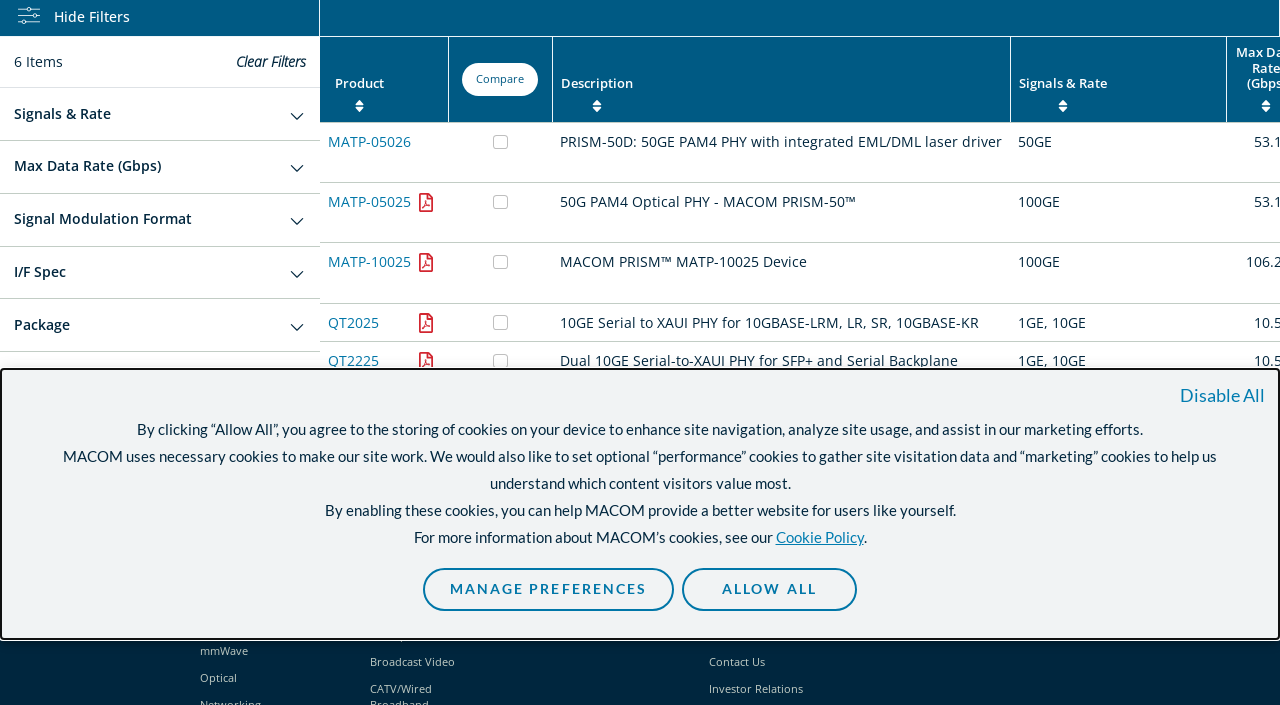Identify the bounding box coordinates of the HTML element based on this description: "Signal Modulation Format".

[0.011, 0.295, 0.239, 0.328]